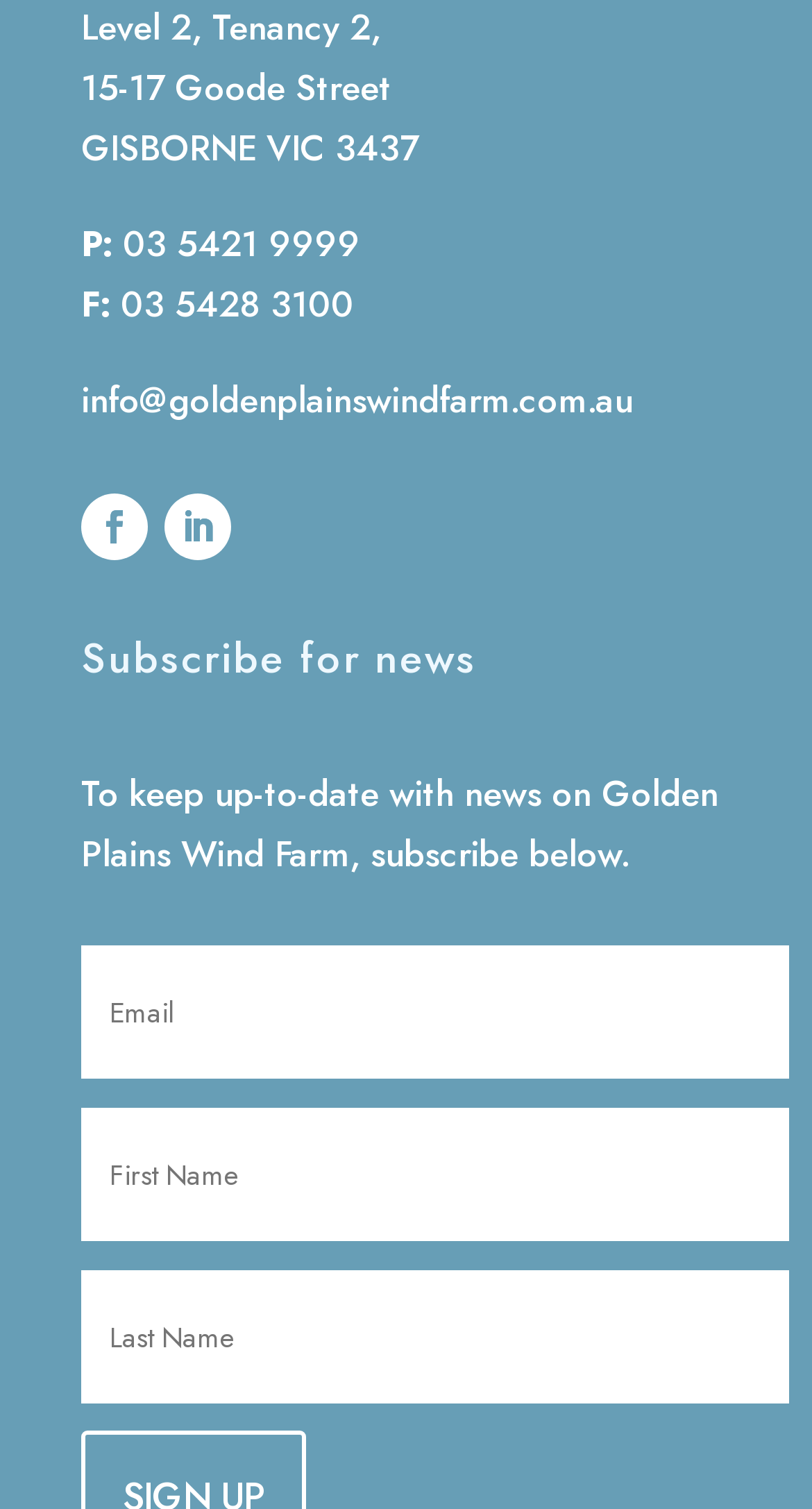Extract the bounding box coordinates of the UI element described: "July 2021". Provide the coordinates in the format [left, top, right, bottom] with values ranging from 0 to 1.

None